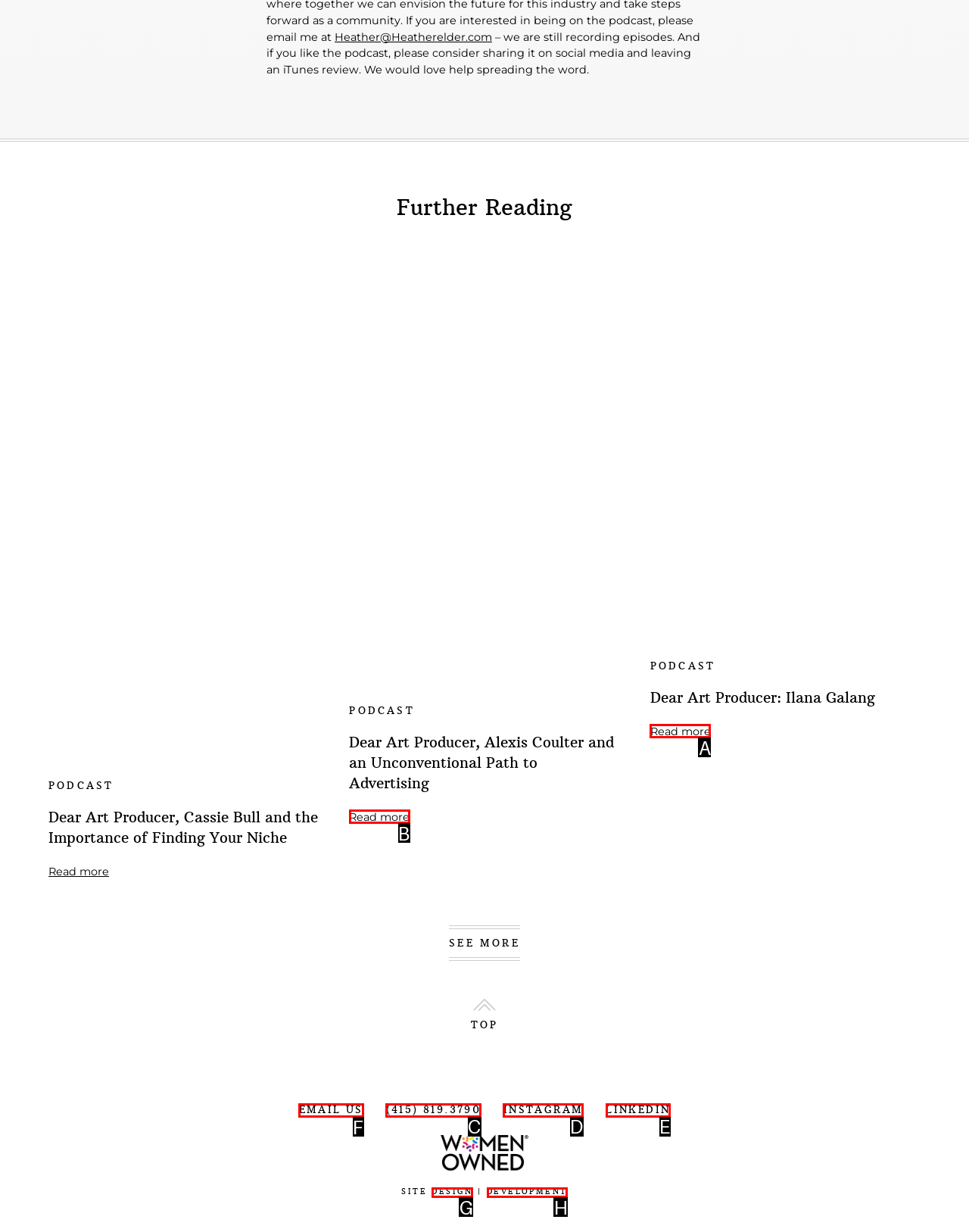Identify the correct UI element to click for this instruction: Email us
Respond with the appropriate option's letter from the provided choices directly.

F